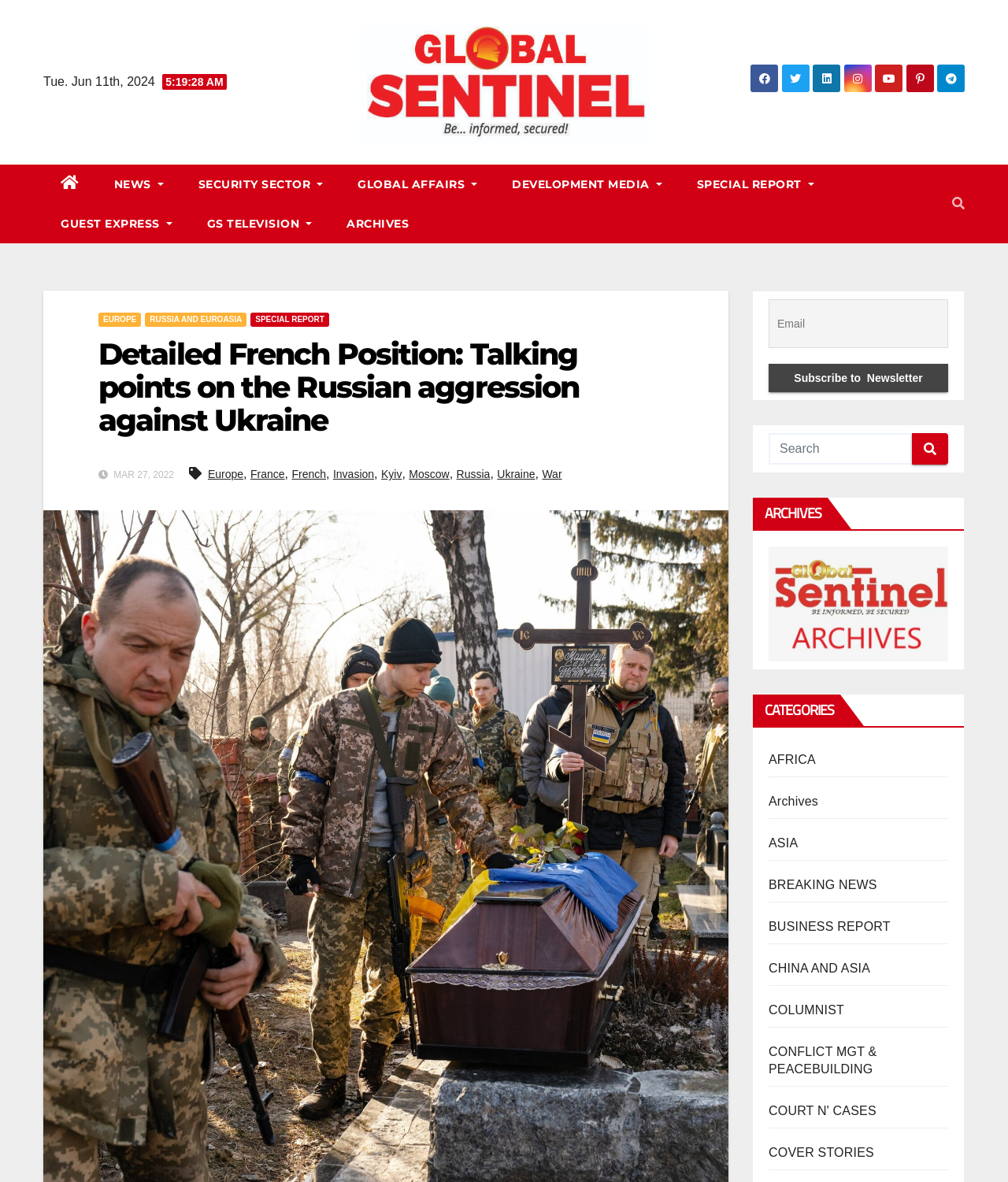Please identify the bounding box coordinates of the region to click in order to complete the task: "Subscribe to Newsletter". The coordinates must be four float numbers between 0 and 1, specified as [left, top, right, bottom].

[0.762, 0.308, 0.941, 0.332]